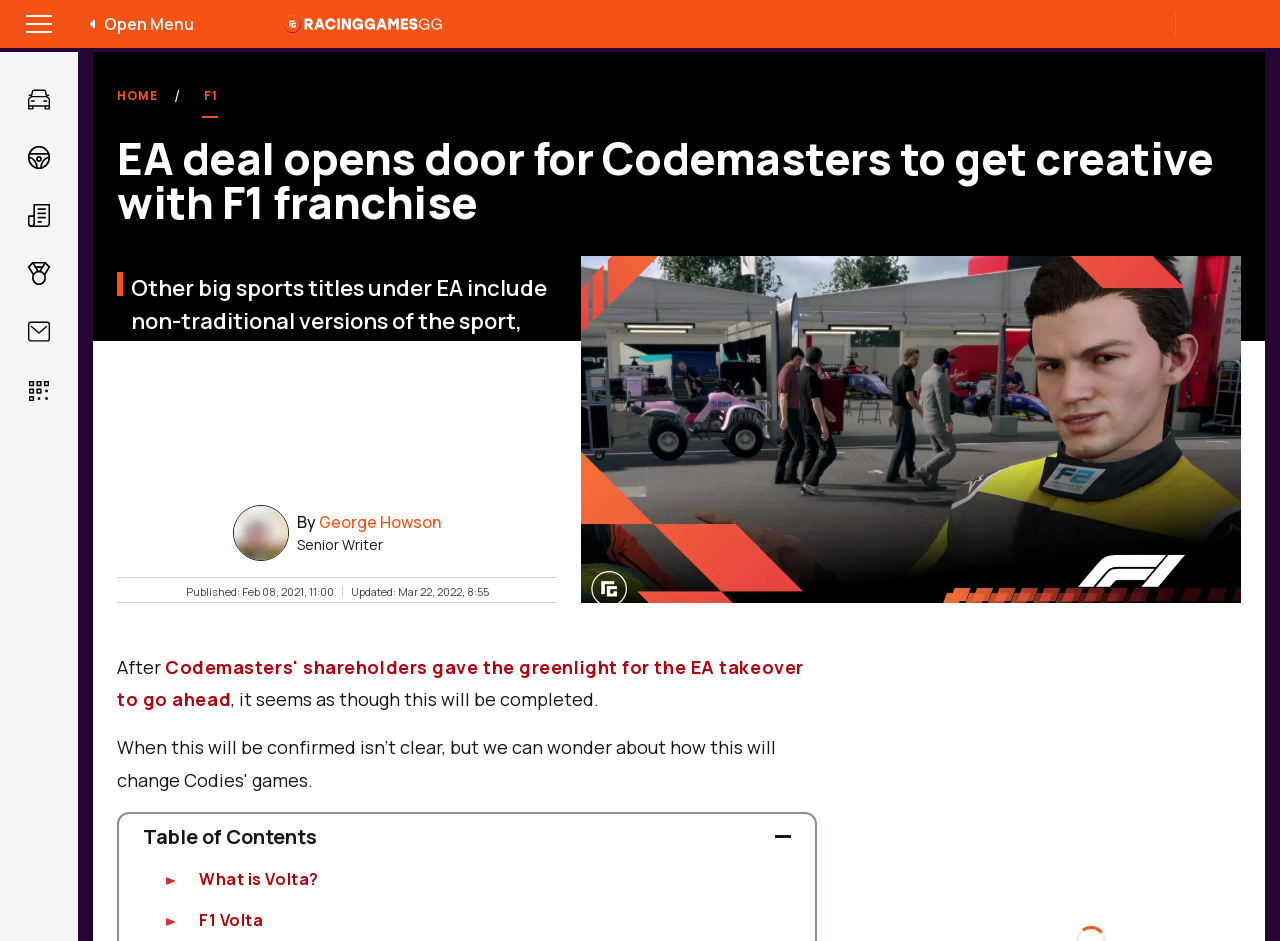Extract the primary heading text from the webpage.

EA deal opens door for Codemasters to get creative with F1 franchise